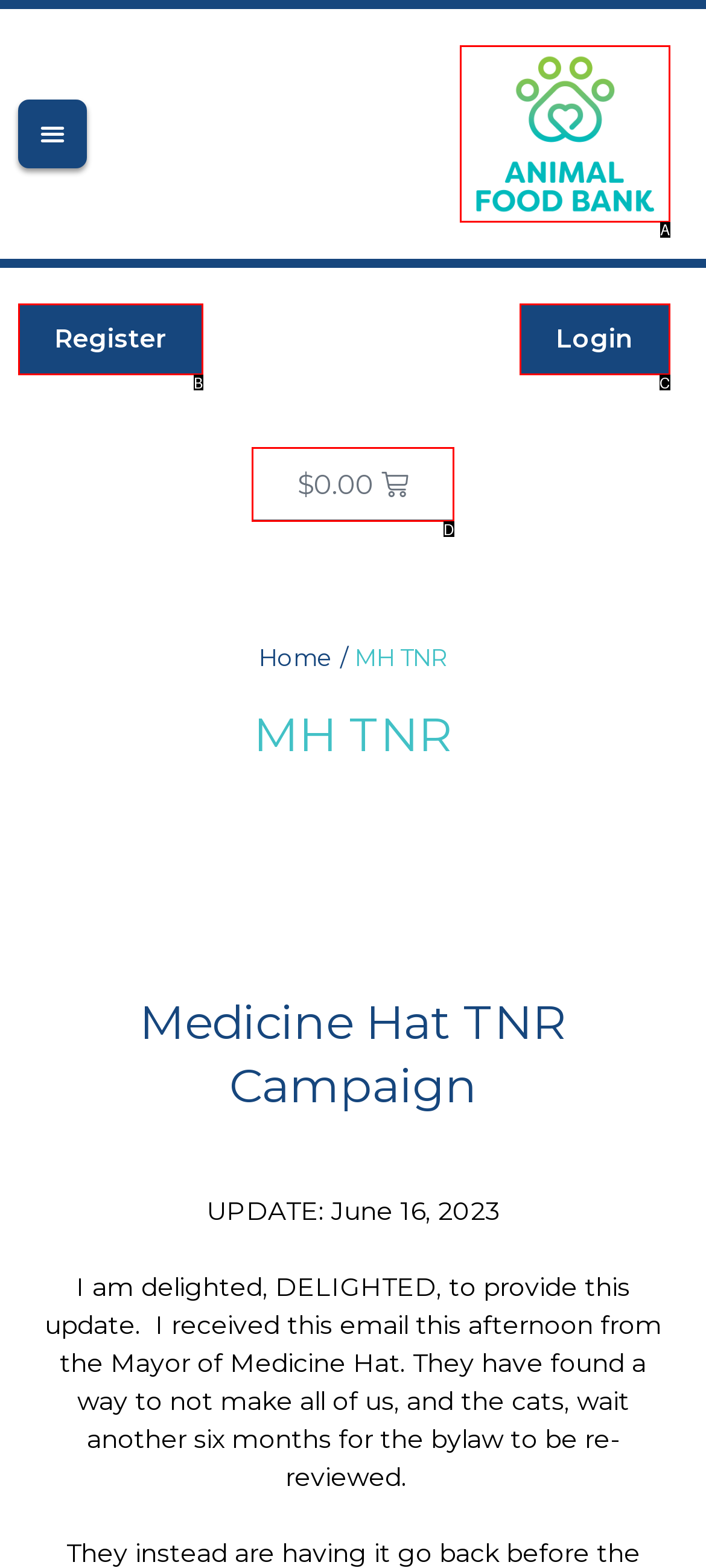Identify the HTML element that corresponds to the description: $0.00 0 Cart
Provide the letter of the matching option from the given choices directly.

D